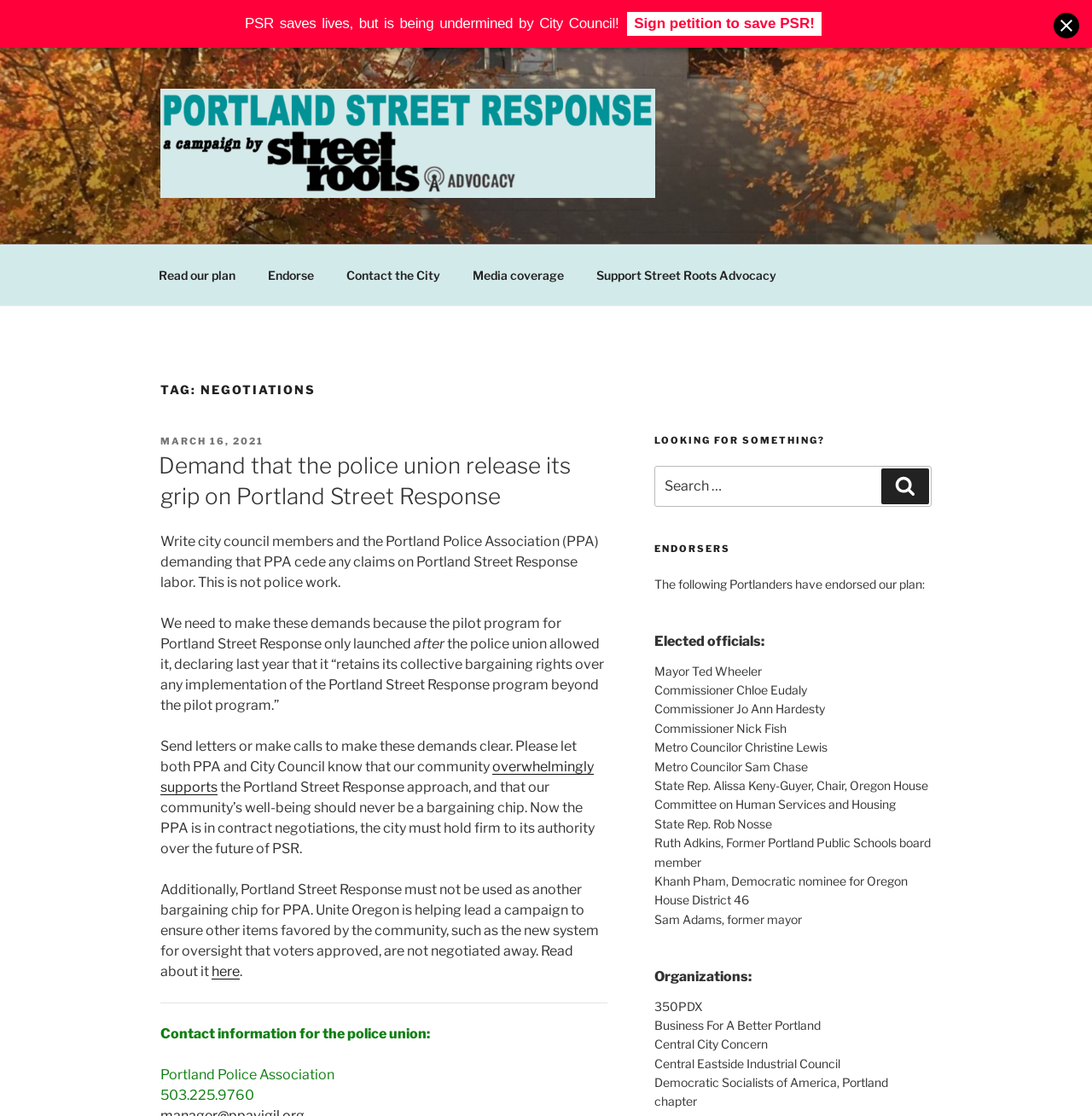Determine the bounding box coordinates of the clickable element necessary to fulfill the instruction: "Click on 'Read our plan'". Provide the coordinates as four float numbers within the 0 to 1 range, i.e., [left, top, right, bottom].

[0.131, 0.228, 0.229, 0.265]